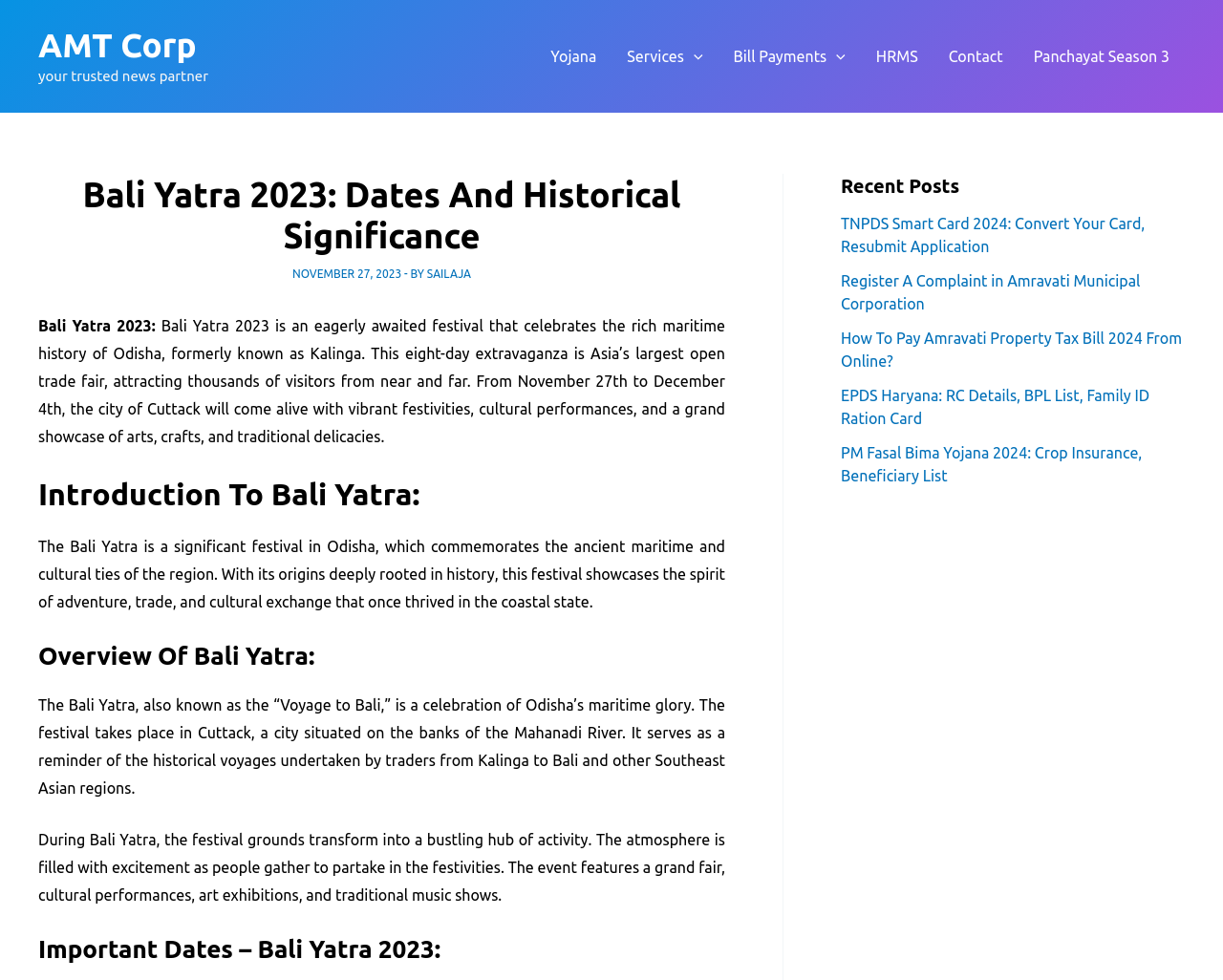Find the bounding box coordinates of the element to click in order to complete this instruction: "Explore the 'Recent Posts' section". The bounding box coordinates must be four float numbers between 0 and 1, denoted as [left, top, right, bottom].

[0.688, 0.177, 0.968, 0.202]